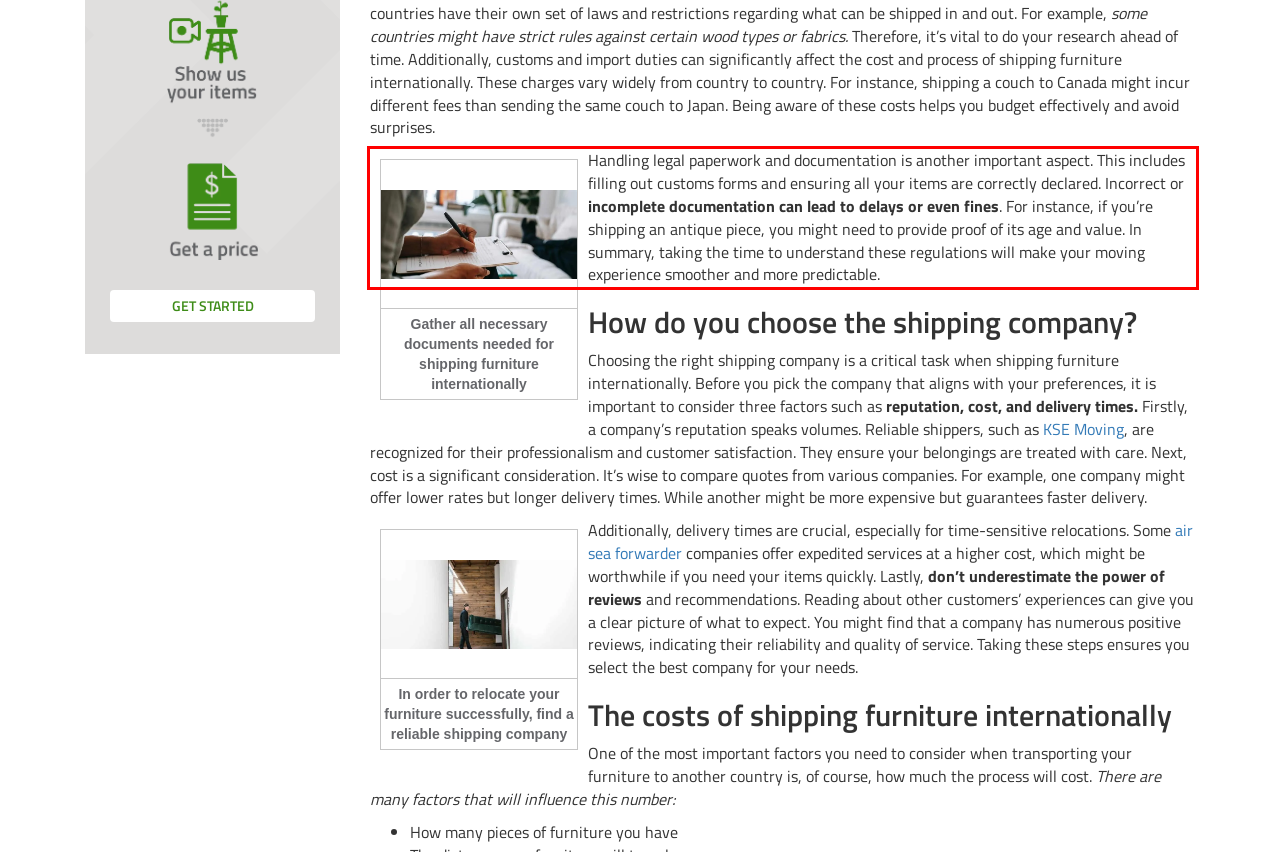The screenshot provided shows a webpage with a red bounding box. Apply OCR to the text within this red bounding box and provide the extracted content.

Handling legal paperwork and documentation is another important aspect. This includes filling out customs forms and ensuring all your items are correctly declared. Incorrect or incomplete documentation can lead to delays or even fines. For instance, if you’re shipping an antique piece, you might need to provide proof of its age and value. In summary, taking the time to understand these regulations will make your moving experience smoother and more predictable.